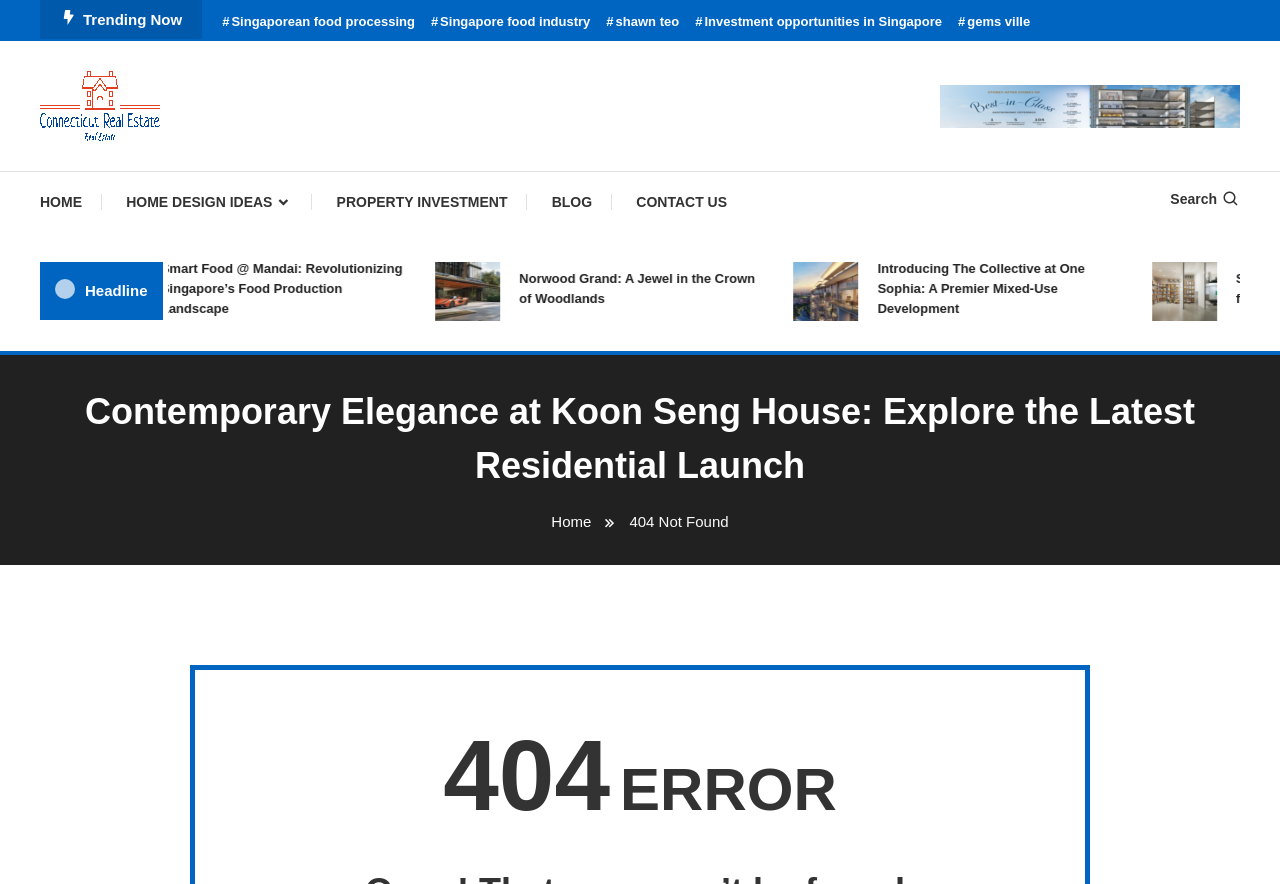Identify the bounding box for the described UI element: "Investment opportunities in Singapore".

[0.543, 0.016, 0.736, 0.033]